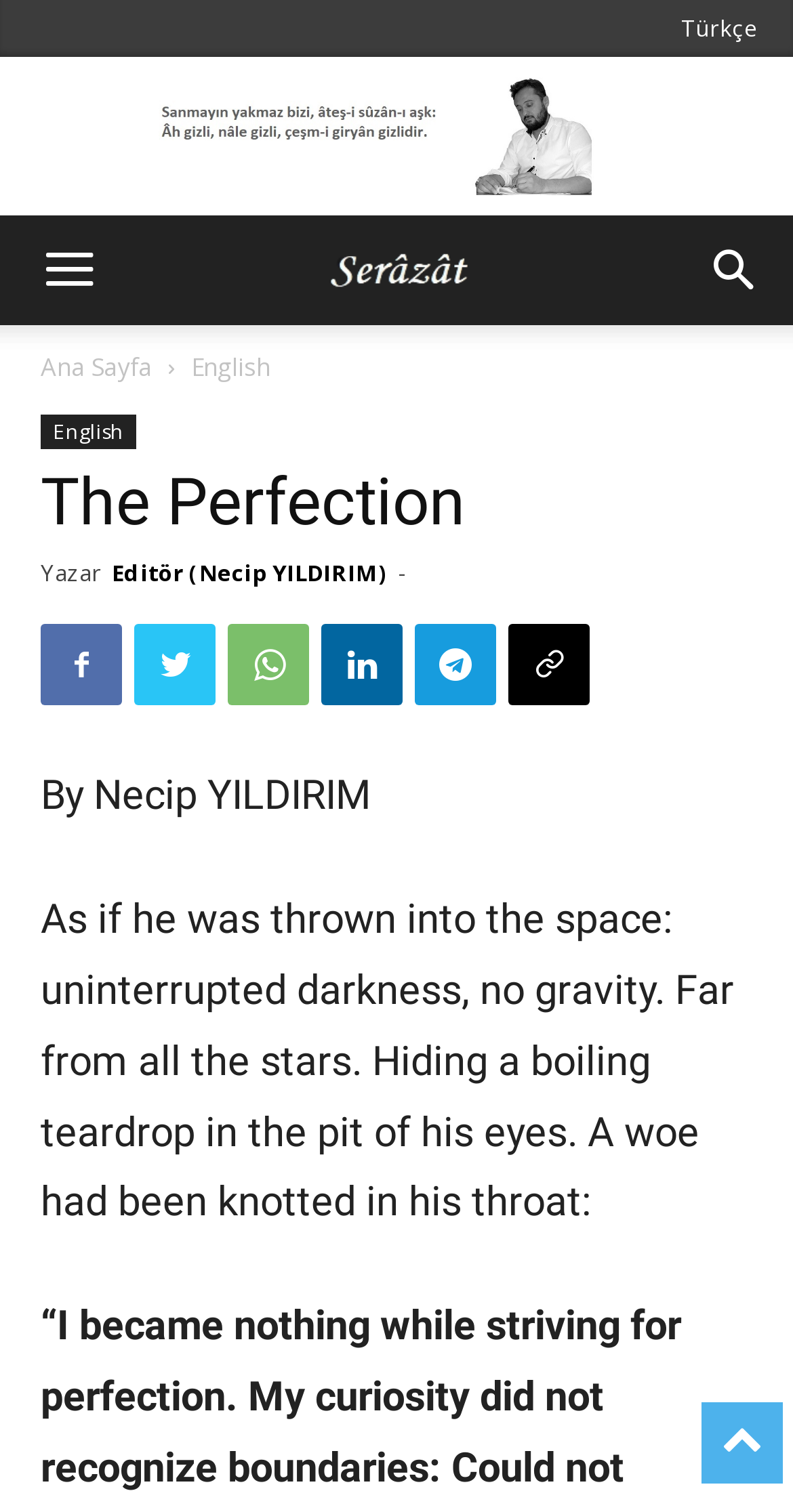Describe all the key features of the webpage in detail.

This webpage appears to be a literary or poetic work, with a focus on the theme of "The Perfection". At the top-right corner, there is a link to switch the language to "Türkçe". Below this, there is a layout table that spans most of the width of the page, containing a link with an associated image.

On the left side of the page, there are several links, including "Ana Sayfa" and "English", which suggests that the webpage is part of a larger website with multiple pages and languages. The "English" link is duplicated, with one instance being a child element of the other.

The main content of the page is headed by a title "The Perfection" in a large font, followed by the author's name "Necip YILDIRIM" and a brief description of the work. Below this, there is a series of links with various icons, including a pencil, a star, and a heart, which may represent different actions or categories related to the work.

The main text of the work is a poetic passage that describes a sense of disorientation and emotional turmoil, with vivid imagery and metaphorical language. The text is presented in a single block, with no clear divisions or headings.